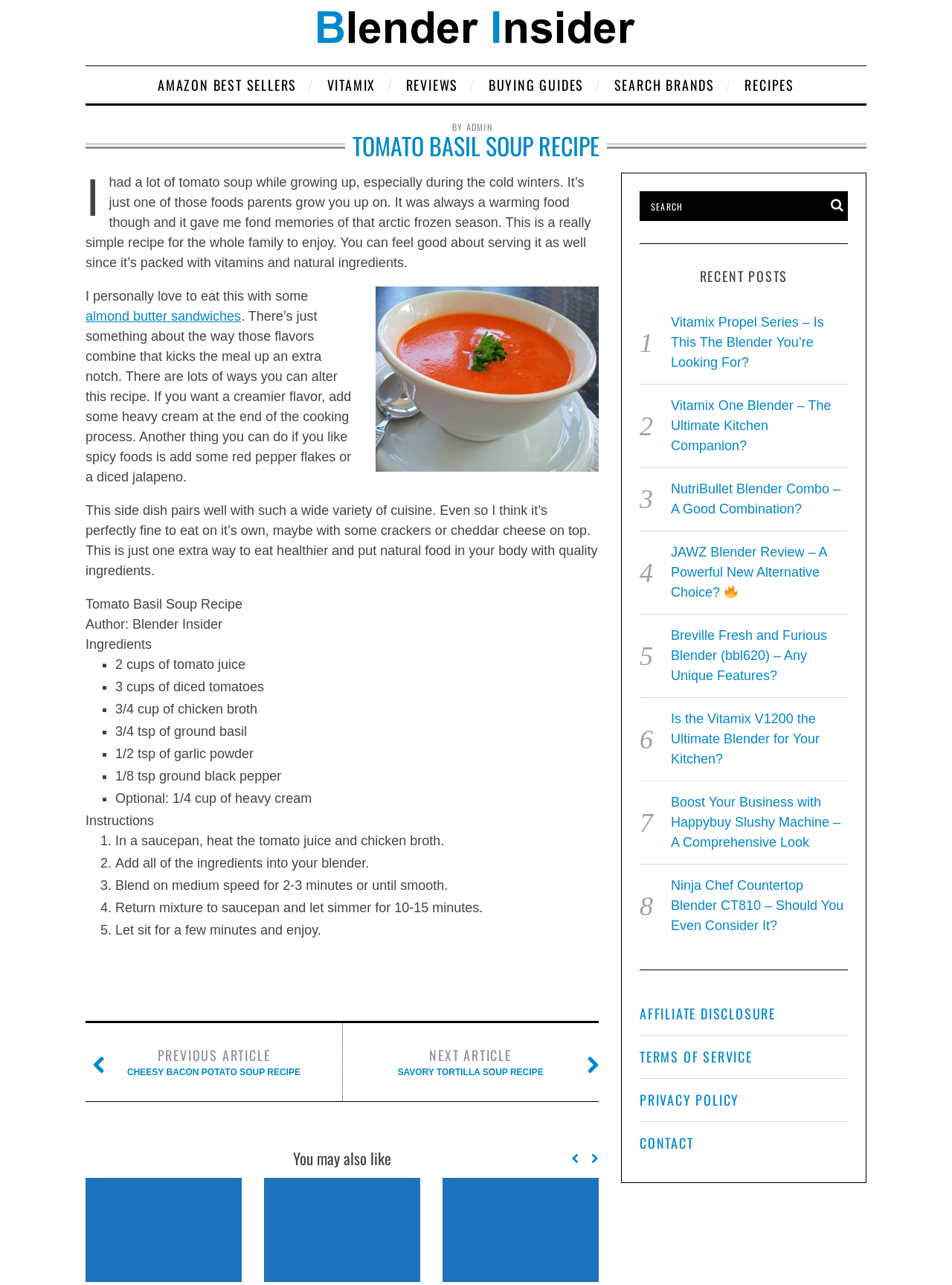Please provide a comprehensive response to the question below by analyzing the image: 
What is the first step in the instructions?

I determined the answer by looking at the 'Instructions' section on the webpage, which lists the steps to make the recipe. The first step is 'In a saucepan, heat the tomato juice and chicken broth'.